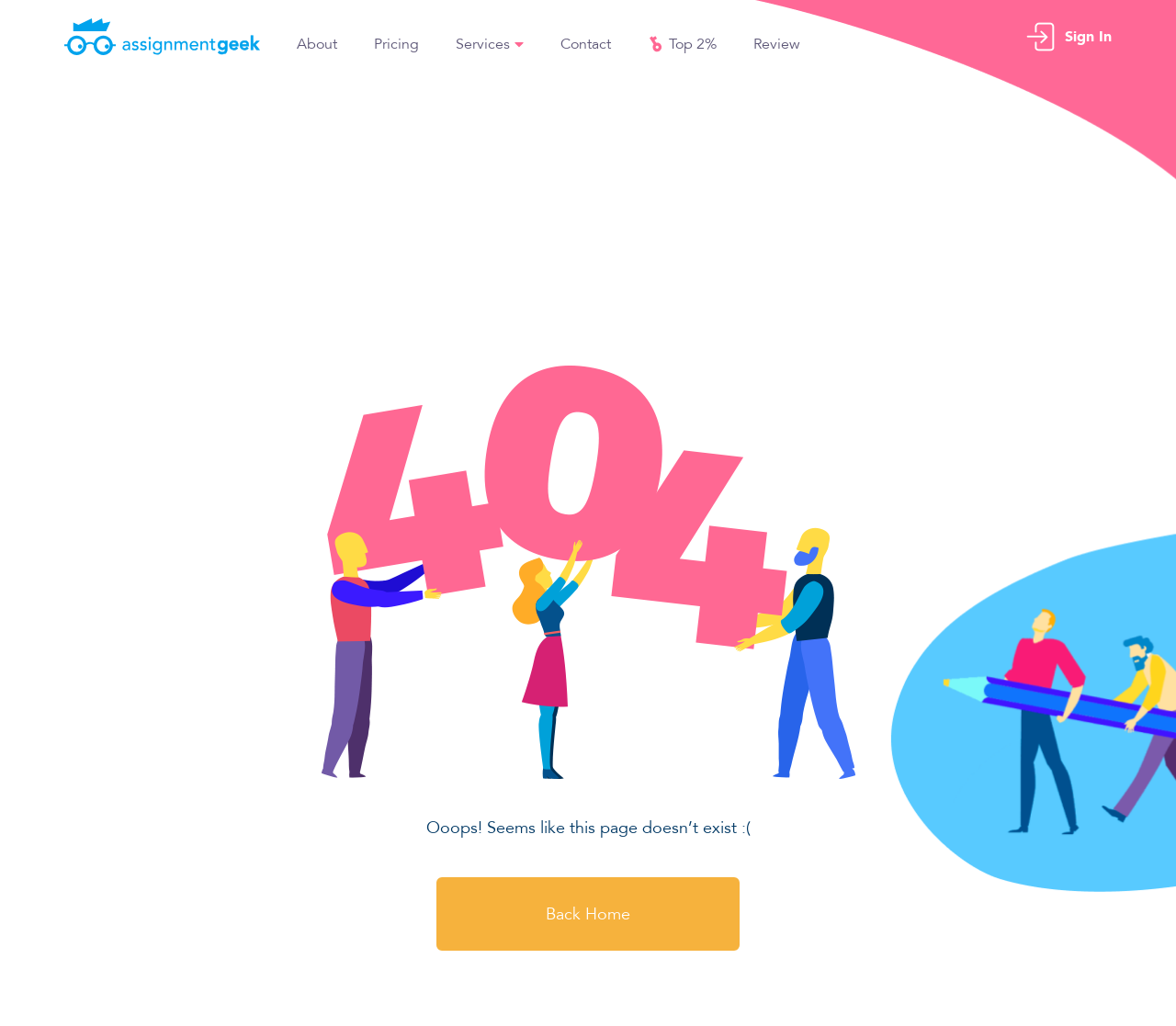Identify the bounding box coordinates of the specific part of the webpage to click to complete this instruction: "click Assignment Geek".

[0.055, 0.018, 0.221, 0.054]